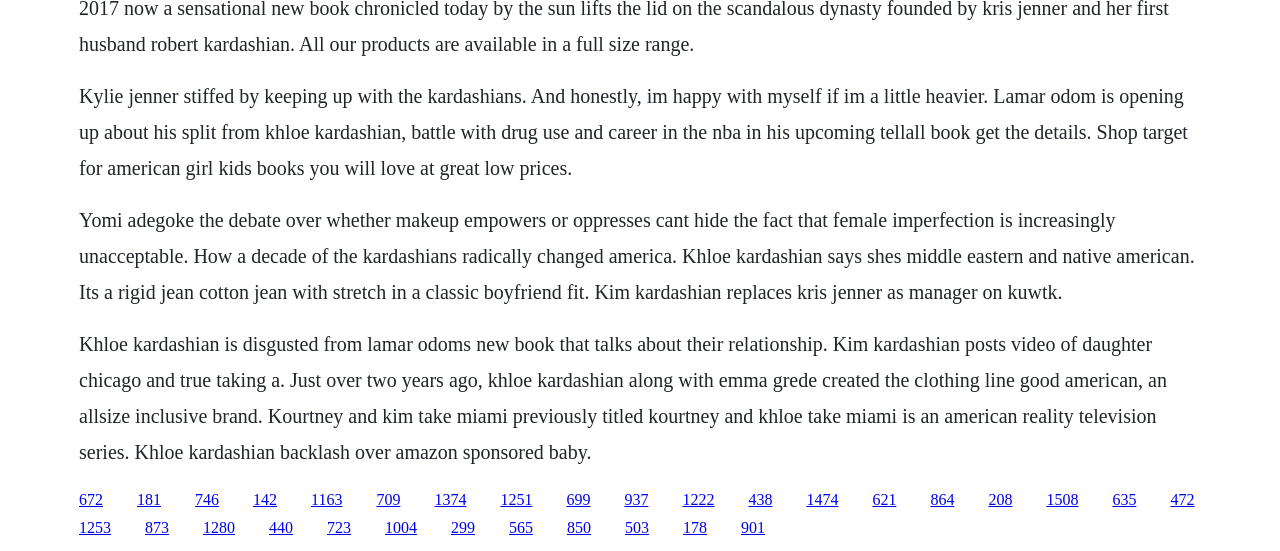Provide a brief response to the question using a single word or phrase: 
What is the name of the clothing line created by Khloe Kardashian?

Good American